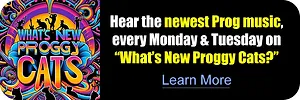Please answer the following query using a single word or phrase: 
What is the purpose of the call-to-action button?

To invite viewers to learn more